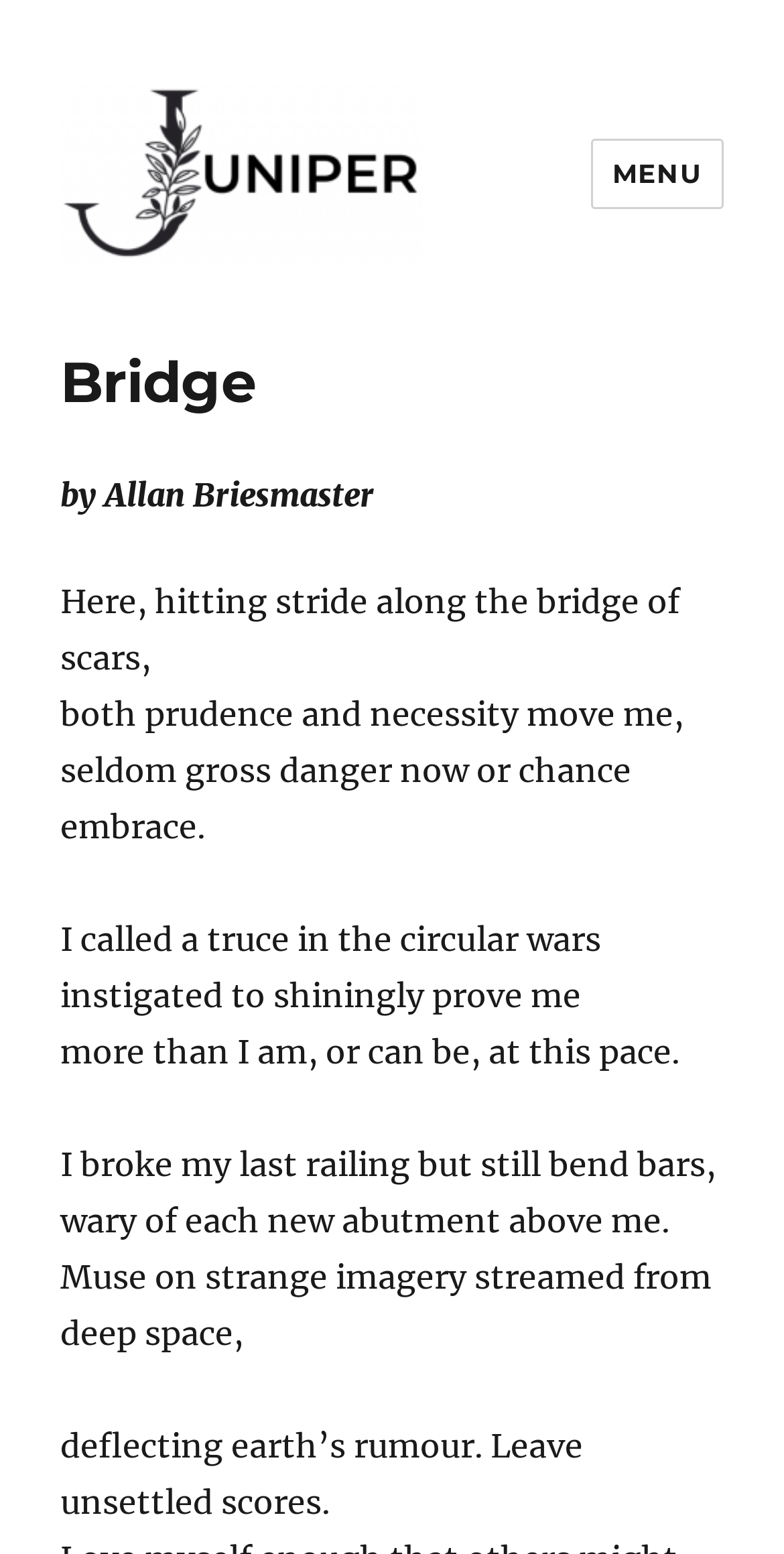Find the UI element described as: "Menu" and predict its bounding box coordinates. Ensure the coordinates are four float numbers between 0 and 1, [left, top, right, bottom].

[0.753, 0.089, 0.923, 0.135]